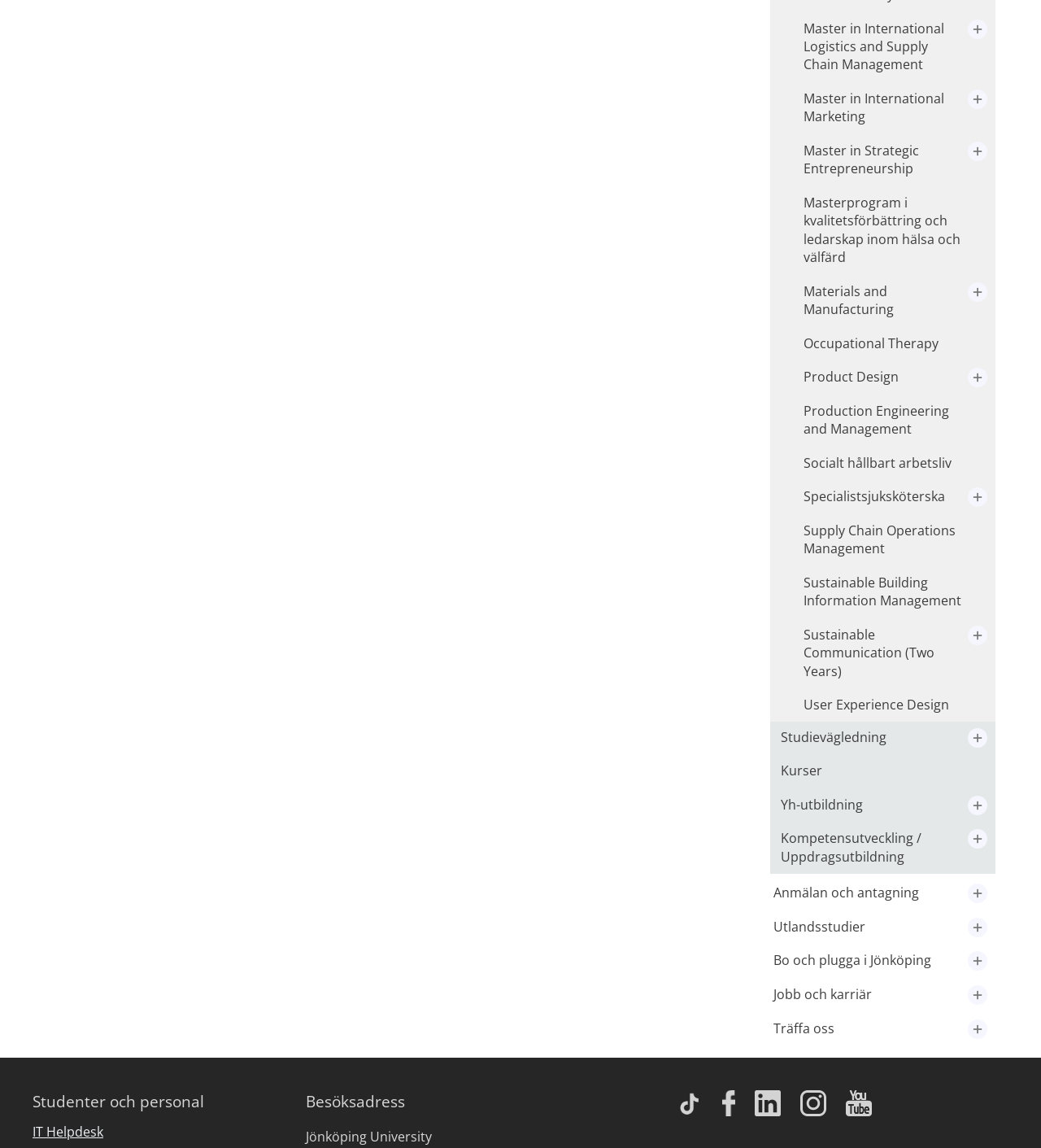Give a one-word or one-phrase response to the question:
What is the name of the university?

Jönköping University